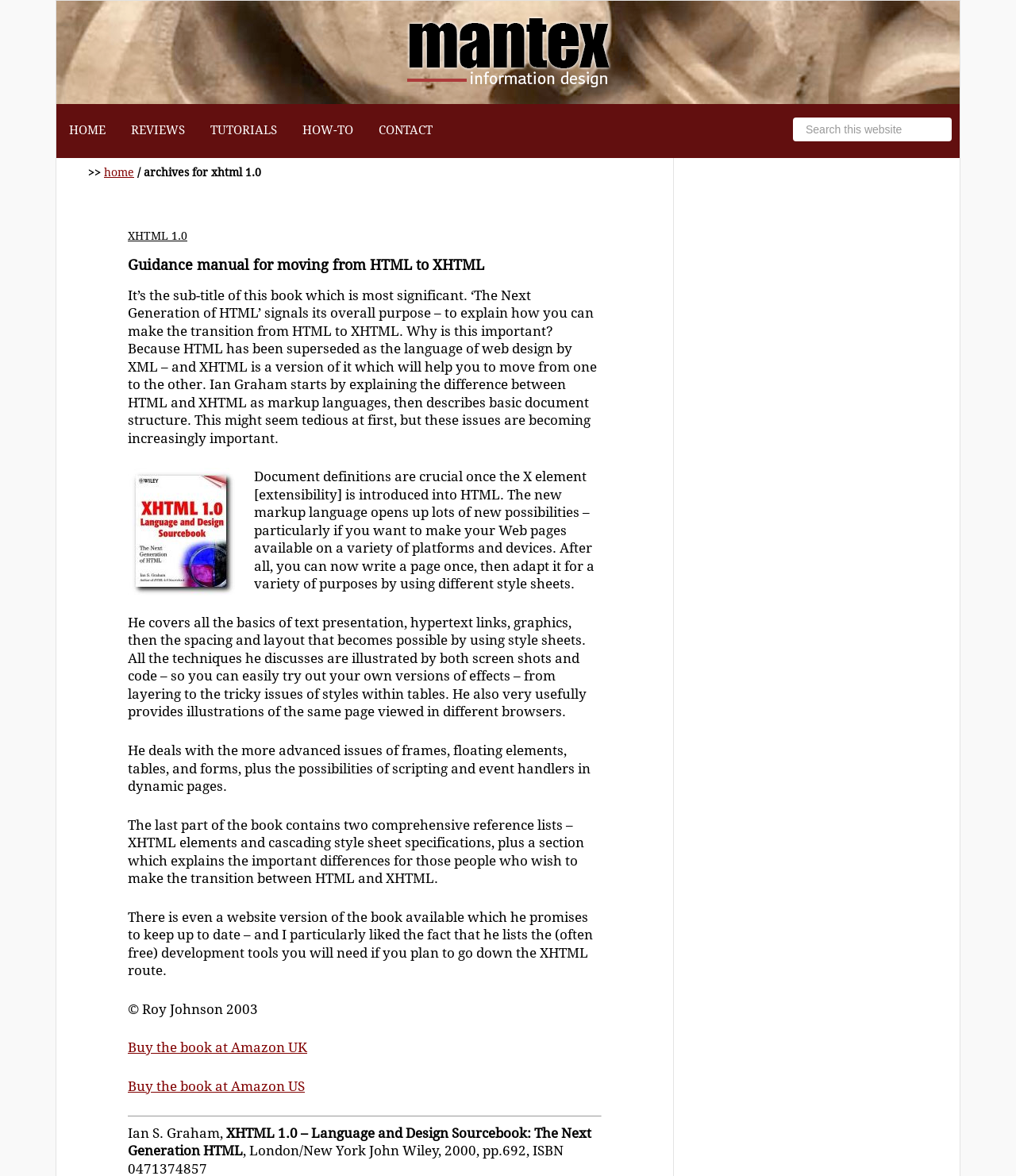Identify the bounding box coordinates of the region that needs to be clicked to carry out this instruction: "Contact us". Provide these coordinates as four float numbers ranging from 0 to 1, i.e., [left, top, right, bottom].

[0.36, 0.088, 0.438, 0.134]